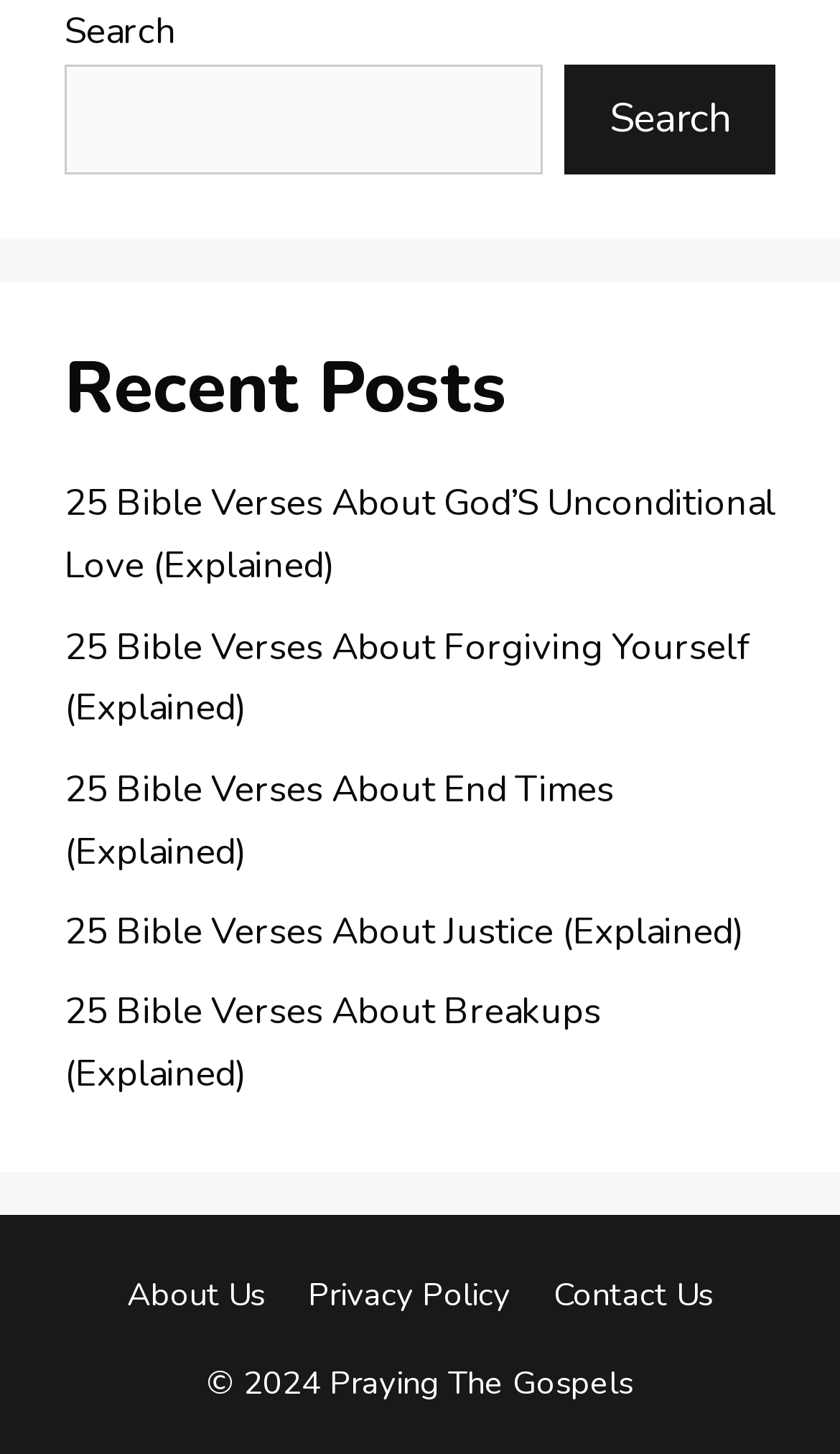What is the name of the website?
From the image, provide a succinct answer in one word or a short phrase.

Praying The Gospels